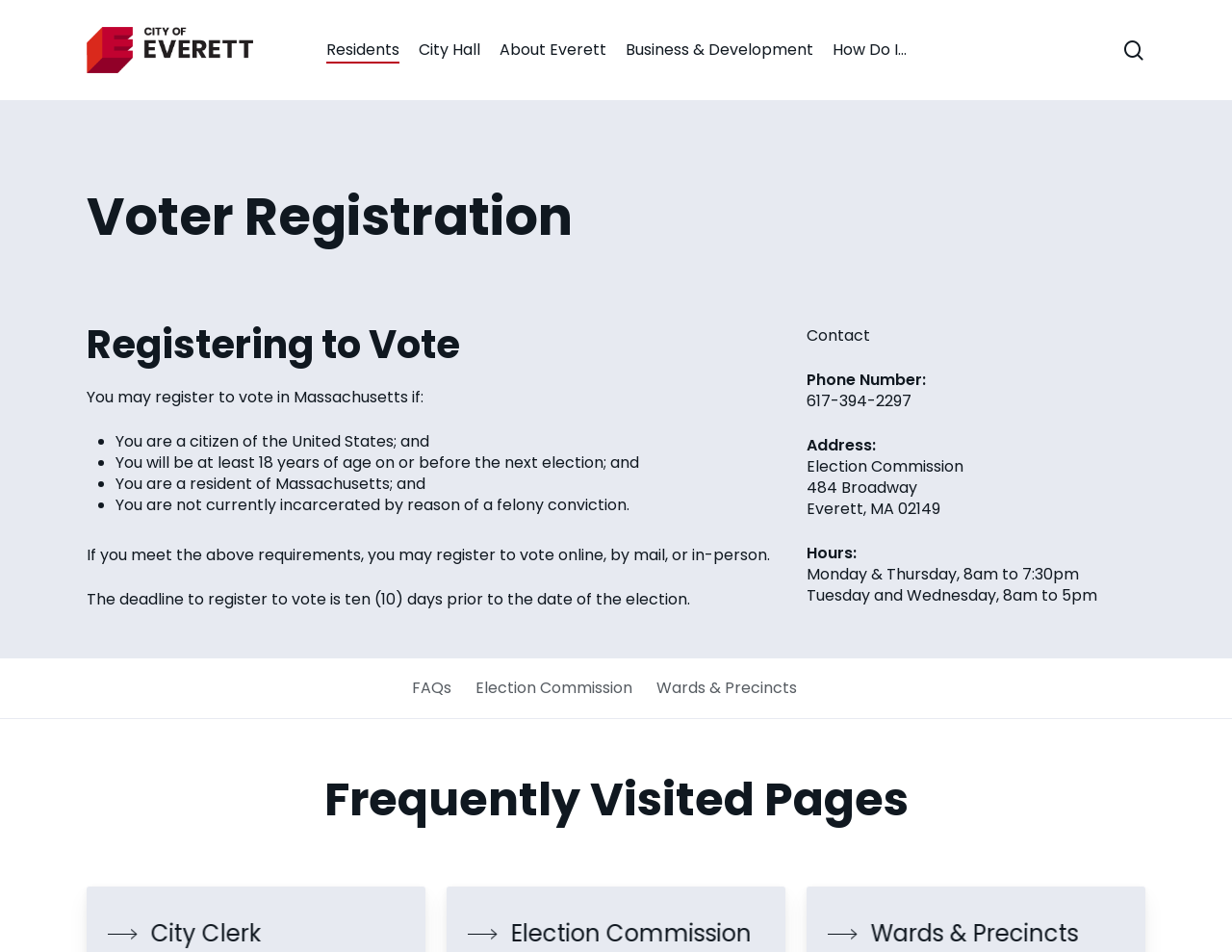Construct a thorough caption encompassing all aspects of the webpage.

The webpage is about voter registration in Everett, Massachusetts. At the top, there are three "Skip to" links: "Skip to Content", "Skip to Menu", and "Skip to Footer". Below these links, there is a search bar with a textbox and a "Close Search" link on the right side. 

To the left of the search bar, there is a link to the official website of Everett, MA, accompanied by an image. 

Below the search bar, there are six main navigation links: "Residents", "City Hall", "About Everett", "Business & Development", "How Do I…", and a search link. 

The main content of the webpage is divided into sections. The first section is headed "Voter Registration" and provides information on registering to vote in Massachusetts. It lists the eligibility criteria, including being a US citizen, at least 18 years old, and a resident of Massachusetts. 

Below this section, there is contact information, including a phone number, address, and hours of operation for the Election Commission. 

Further down, there are three links to frequently visited pages: "FAQs", "Election Commission", and "Wards & Precincts". 

Finally, there is a section headed "Frequently Visited Pages" with links to "City Clerk", "Election Commission", and "Wards & Precincts".